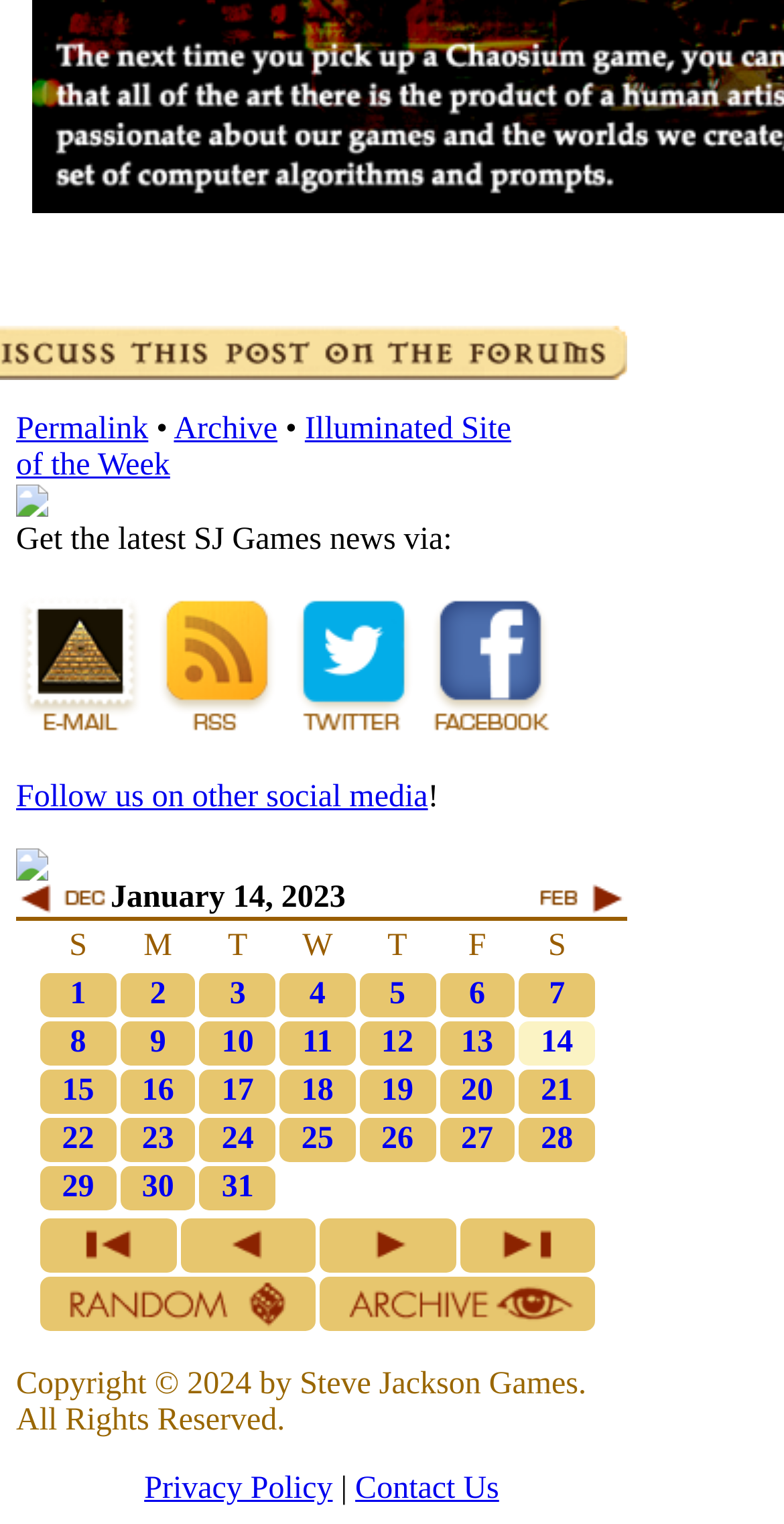Use a single word or phrase to answer the question: What is the name of the site of the week?

Illuminated Site of the Week